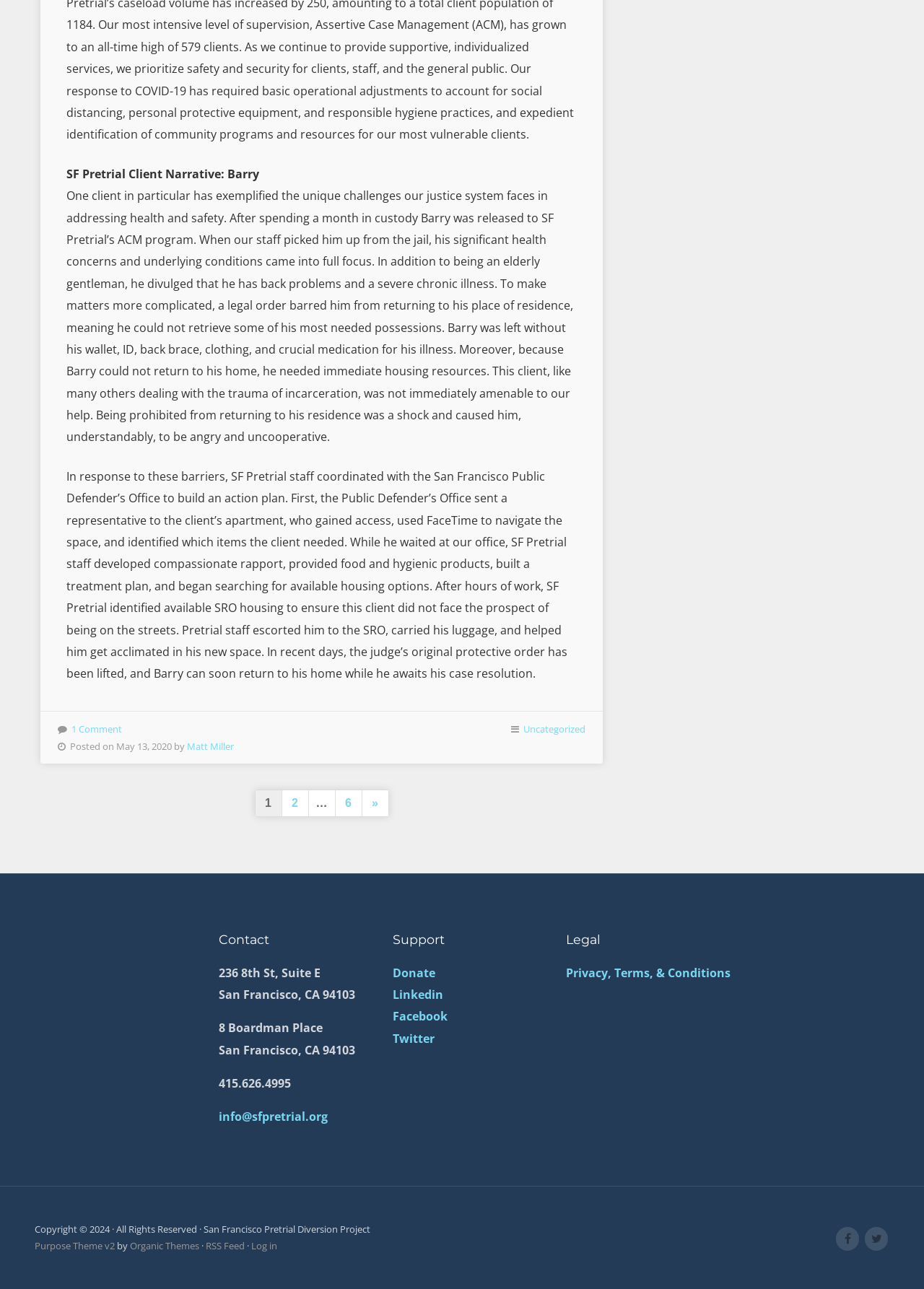Locate the bounding box coordinates of the element that should be clicked to execute the following instruction: "Go to the next page".

[0.391, 0.613, 0.42, 0.633]